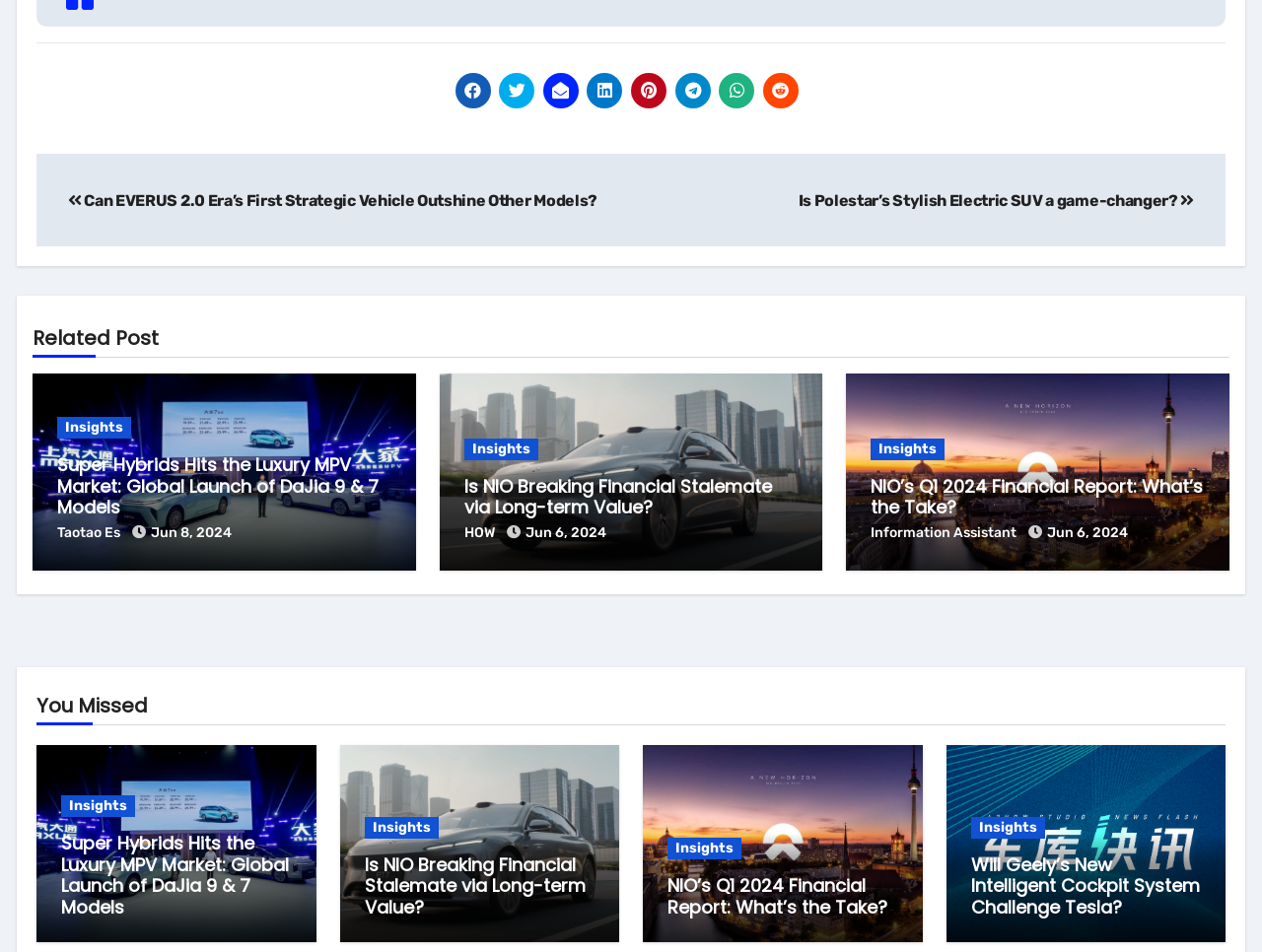Kindly provide the bounding box coordinates of the section you need to click on to fulfill the given instruction: "View the 'Related Post'".

[0.026, 0.336, 0.126, 0.375]